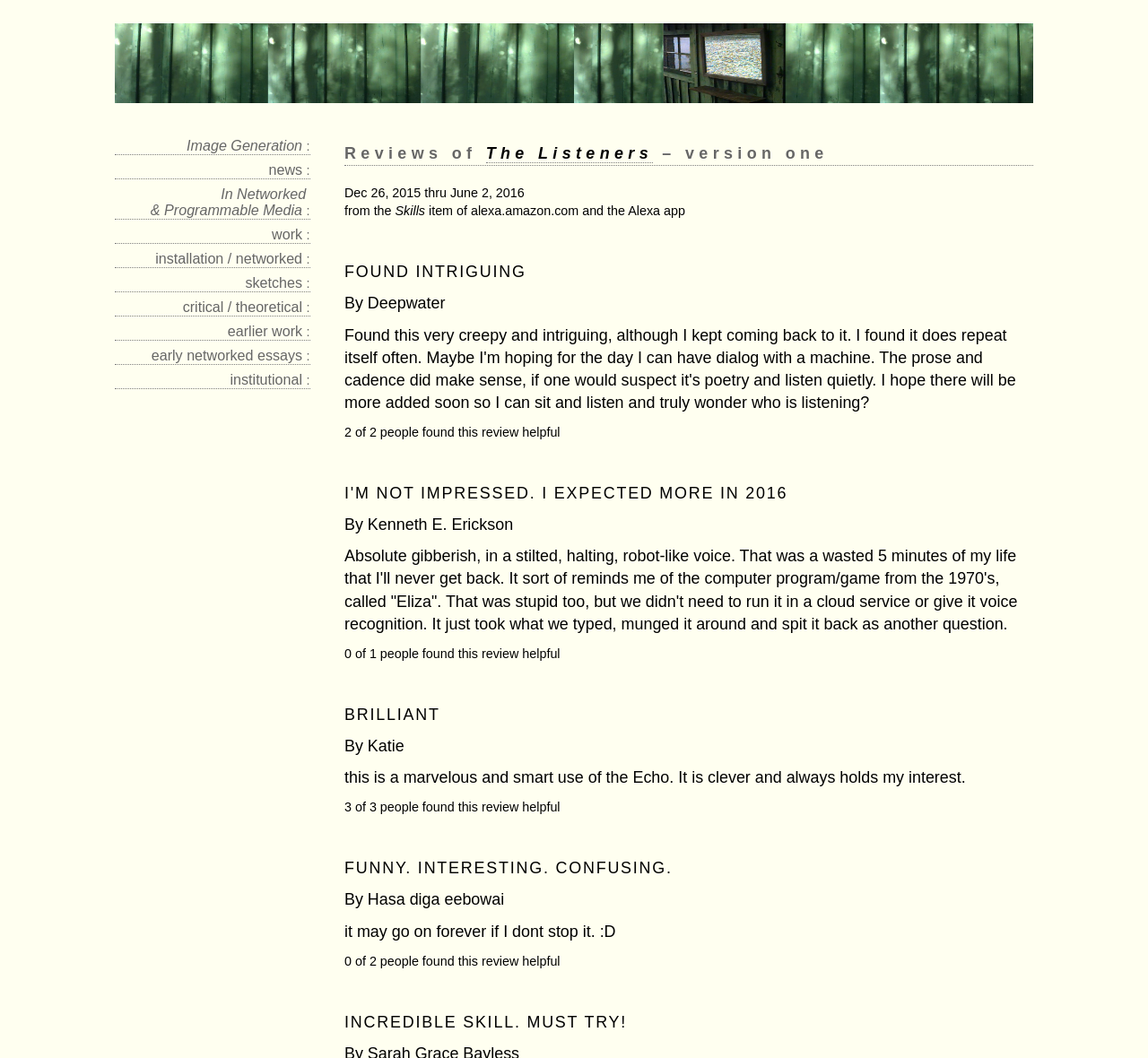With reference to the screenshot, provide a detailed response to the question below:
What is the skill mentioned in the review by Deepwater?

The skill mentioned in the review by Deepwater is Alexa, which is mentioned in the StaticText 'item of alexa.amazon.com and the Alexa app'.